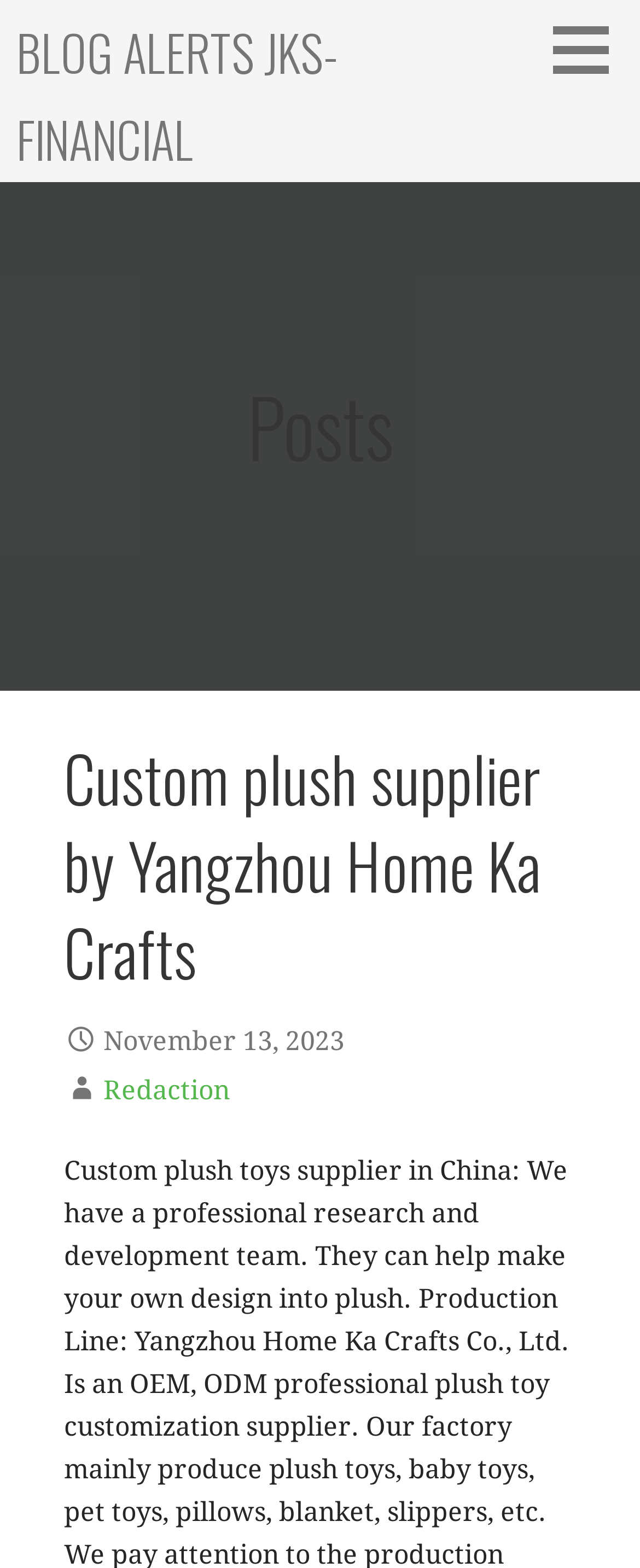Using the information in the image, give a detailed answer to the following question: What is the date of the latest post?

I found the date of the latest post by looking at the subheading under the 'Posts' heading, which is 'November 13, 2023'.